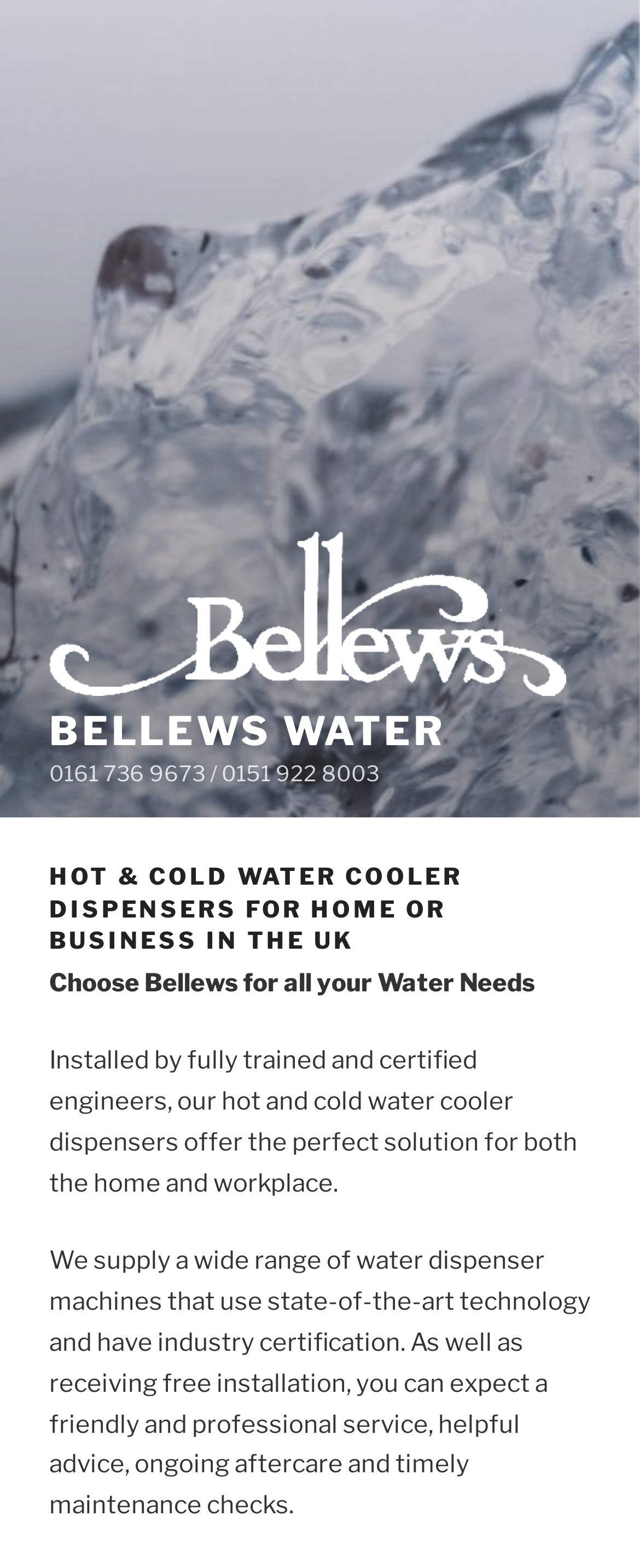What type of products does the company offer?
Examine the webpage screenshot and provide an in-depth answer to the question.

The type of products is obtained from the heading element with the text 'HOT & COLD WATER COOLER DISPENSERS FOR HOME OR BUSINESS IN THE UK', which indicates that the company offers water cooler dispensers.